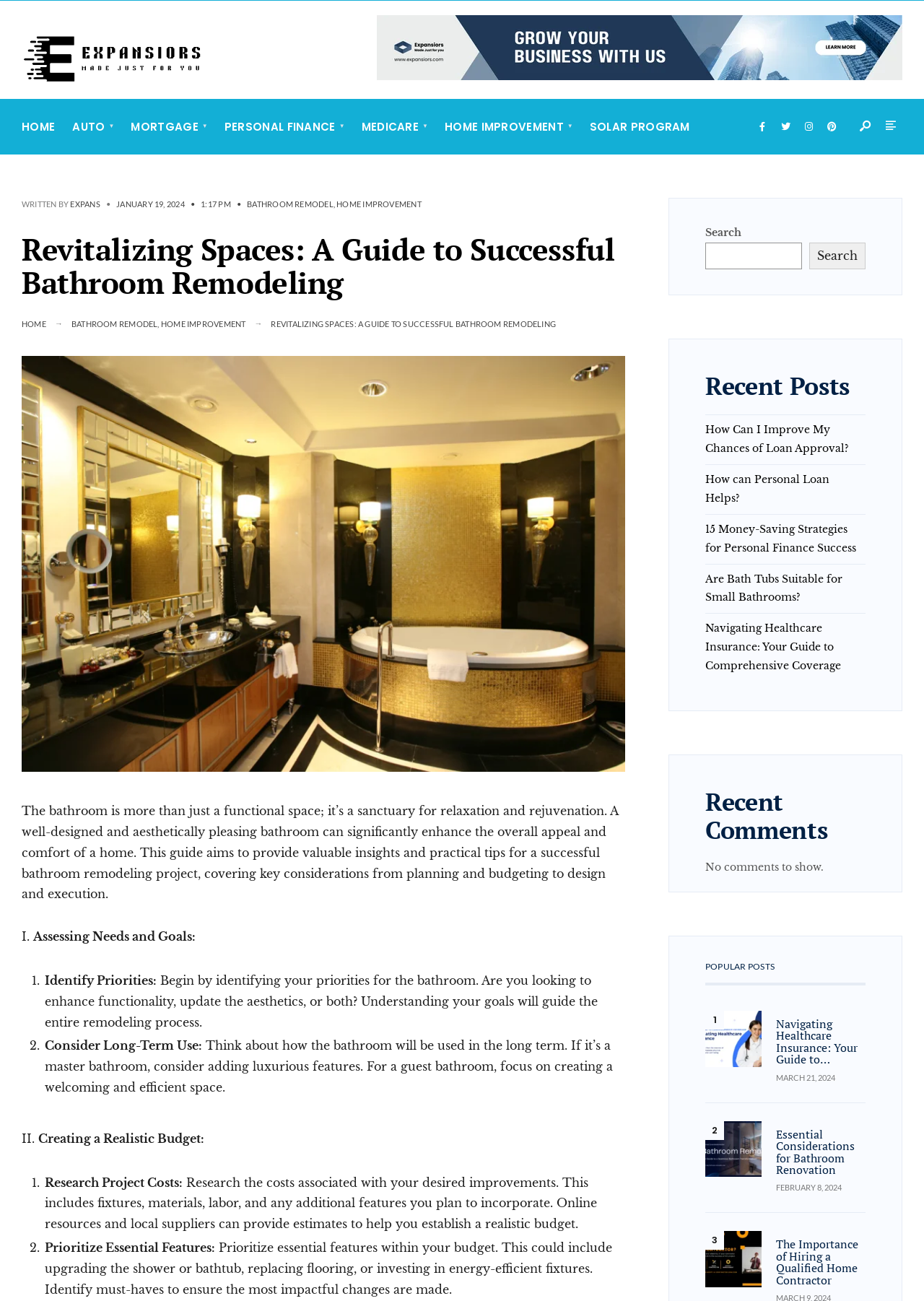Please determine the bounding box coordinates of the clickable area required to carry out the following instruction: "Click on 'BATHROOM REMODEL'". The coordinates must be four float numbers between 0 and 1, represented as [left, top, right, bottom].

[0.267, 0.153, 0.361, 0.16]